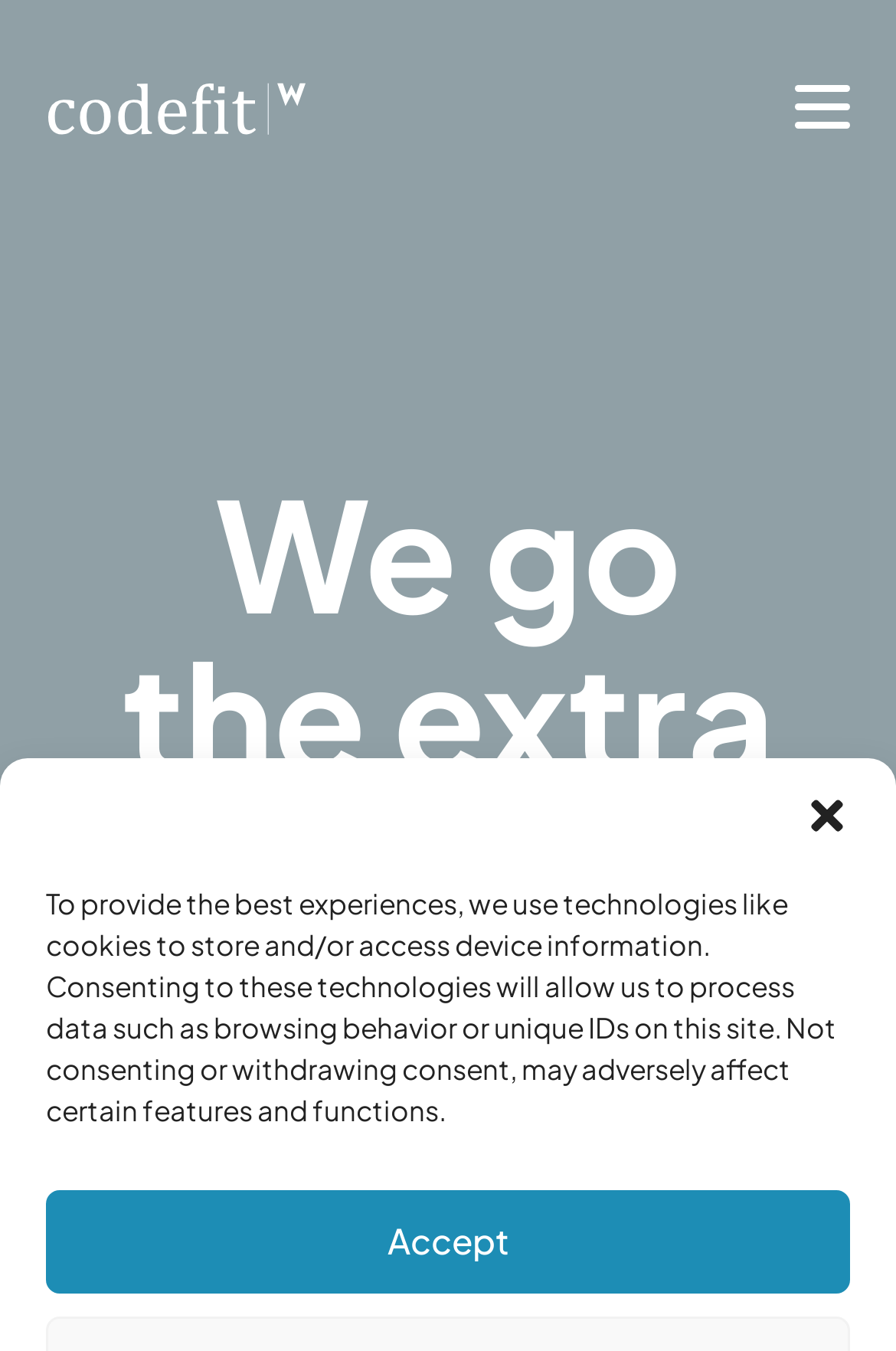Please locate the clickable area by providing the bounding box coordinates to follow this instruction: "Learn about Healthy cruising in COVID times".

[0.069, 0.785, 0.879, 0.867]